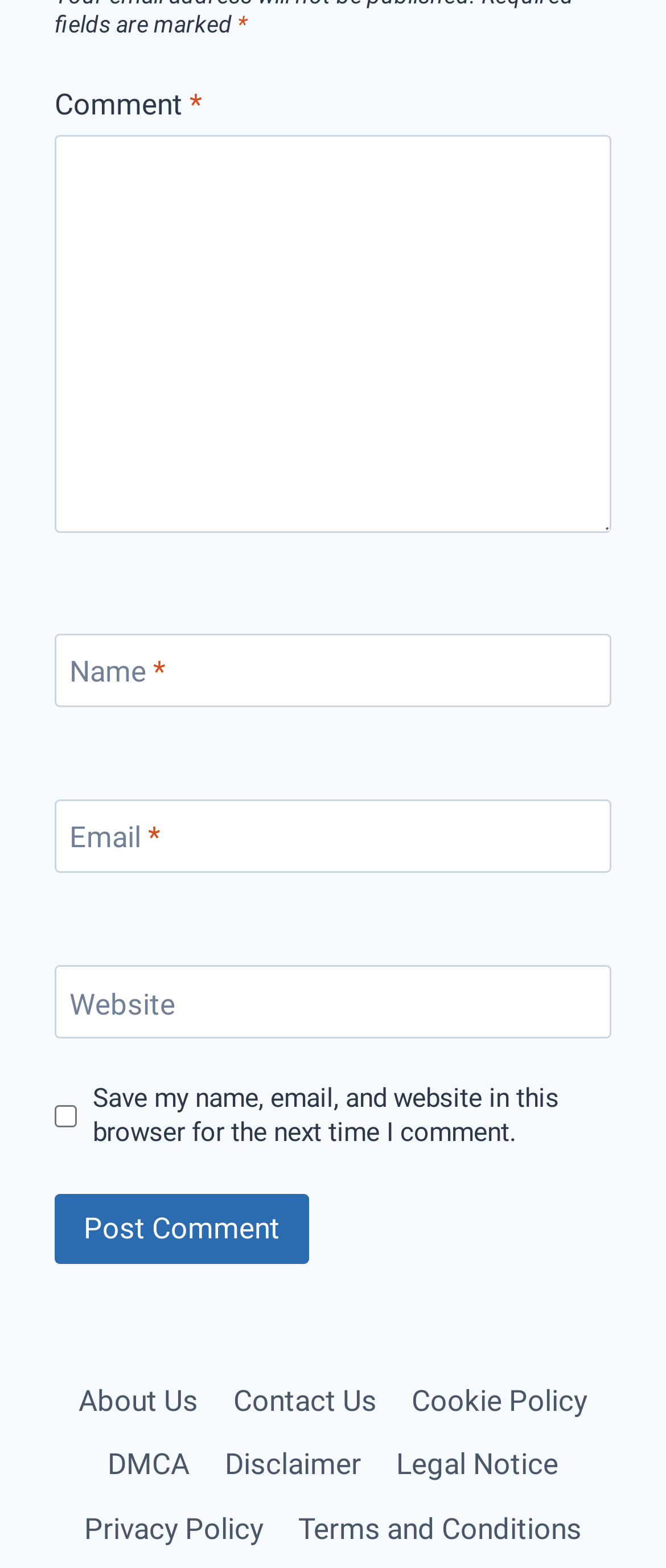What is required to post a comment?
Refer to the image and provide a detailed answer to the question.

The webpage has three required fields: 'Name', 'Email', and 'Comment', which are indicated by an asterisk (*) symbol. These fields must be filled in order to post a comment.